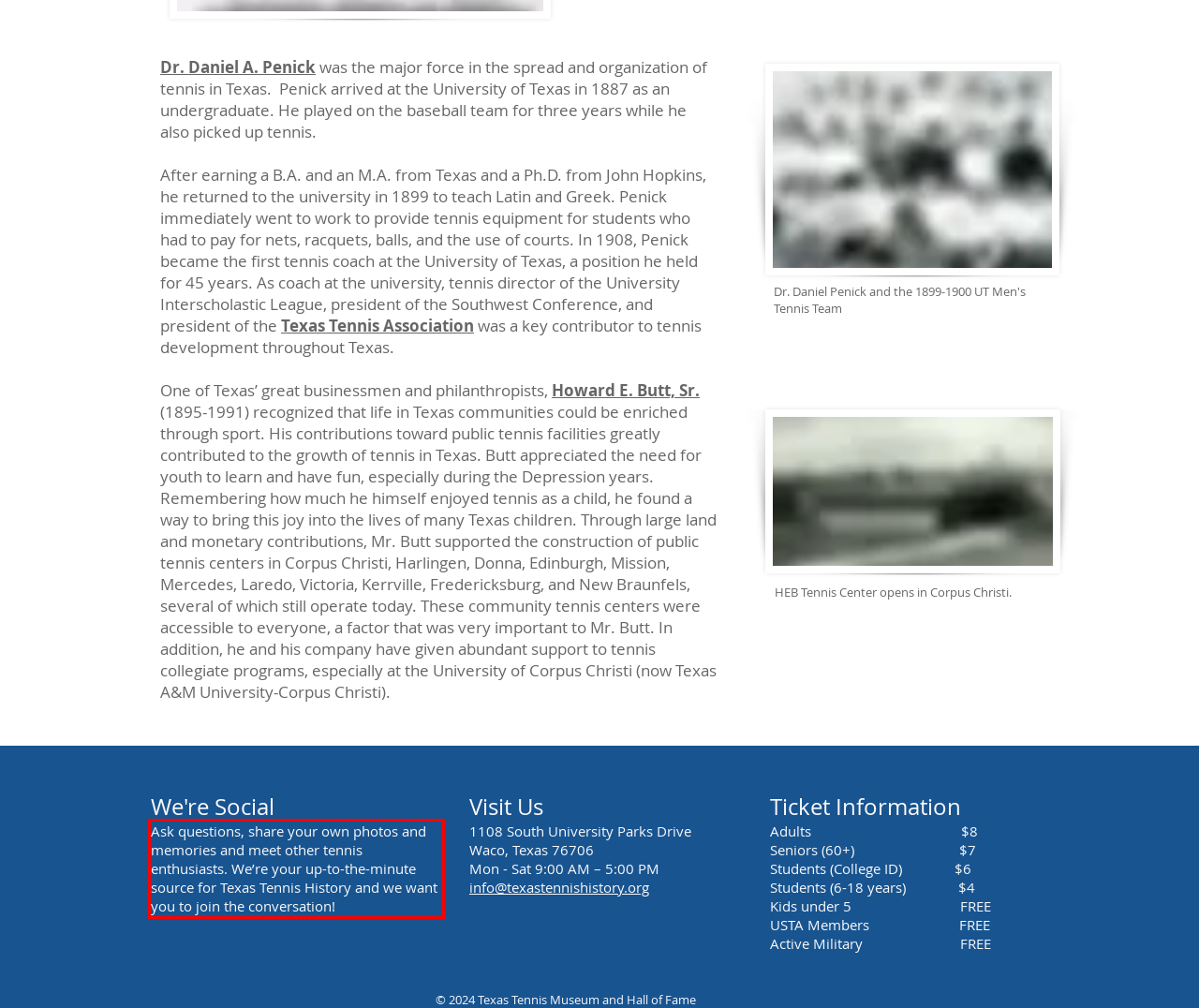You are provided with a screenshot of a webpage that includes a red bounding box. Extract and generate the text content found within the red bounding box.

Ask questions, share your own photos and memories and meet other tennis enthusiasts. We’re your up-to-the-minute source for Texas Tennis History and we want you to join the conversation!